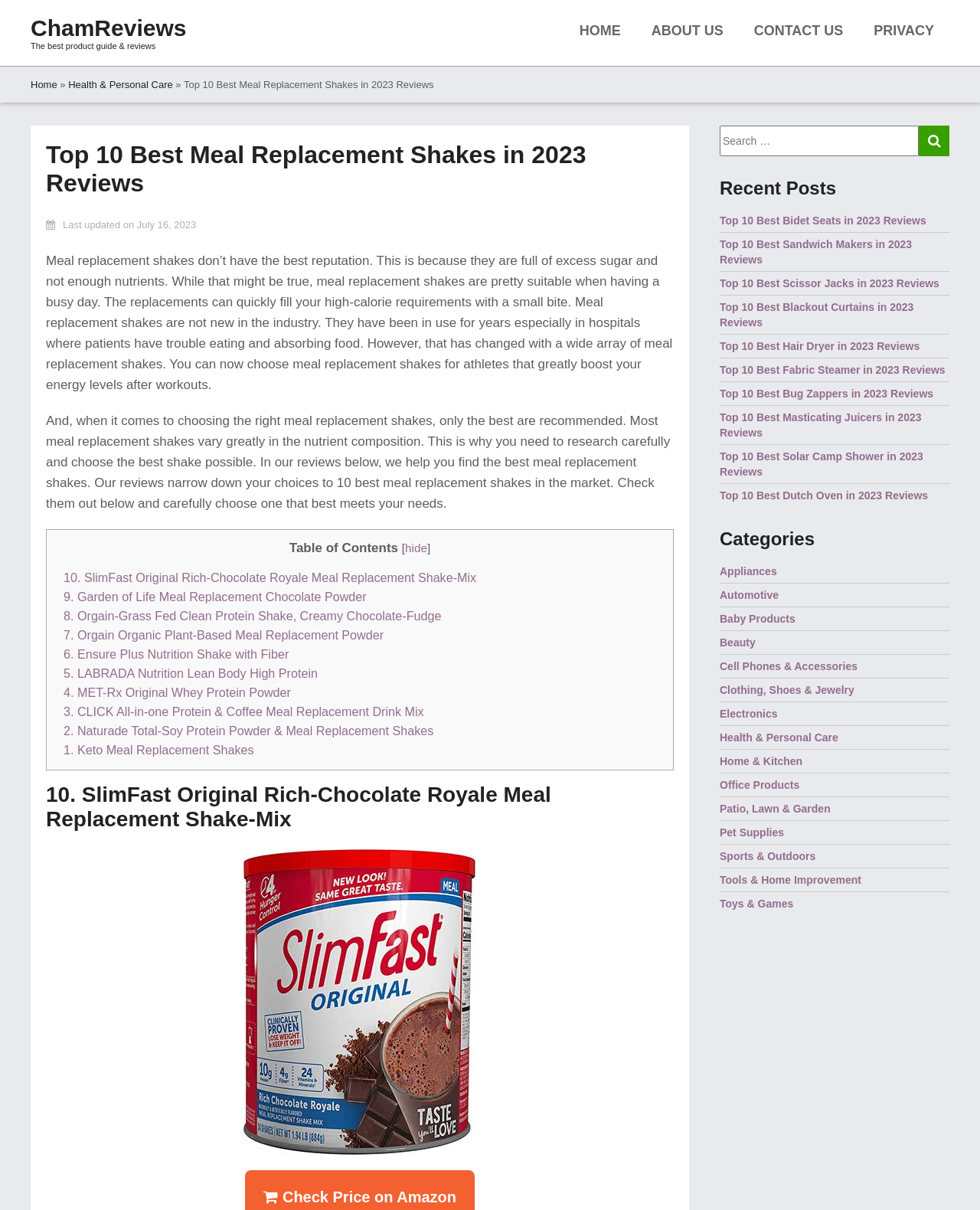Determine the bounding box coordinates of the region to click in order to accomplish the following instruction: "Click on the 'HOME' link". Provide the coordinates as four float numbers between 0 and 1, specifically [left, top, right, bottom].

[0.576, 0.013, 0.649, 0.039]